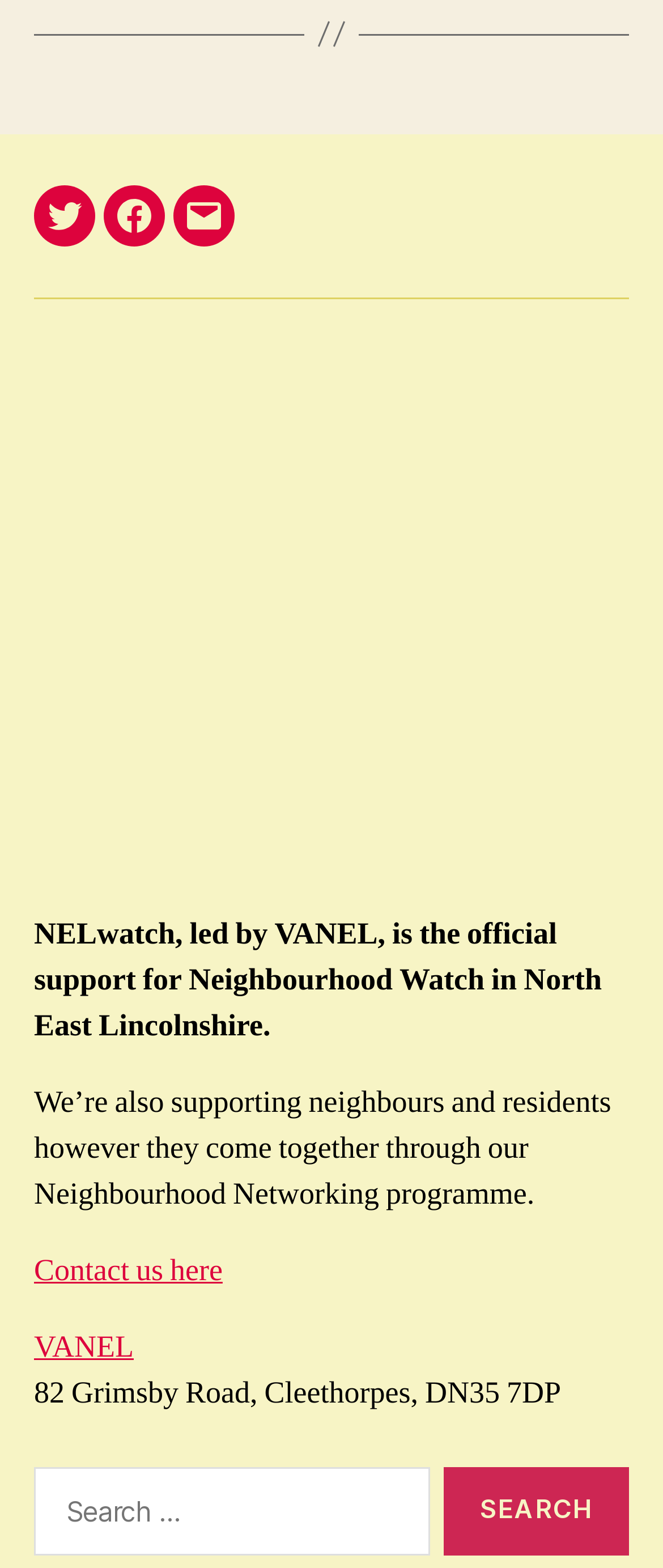Locate the bounding box of the UI element described by: "aria-label="Search"" in the given webpage screenshot.

None